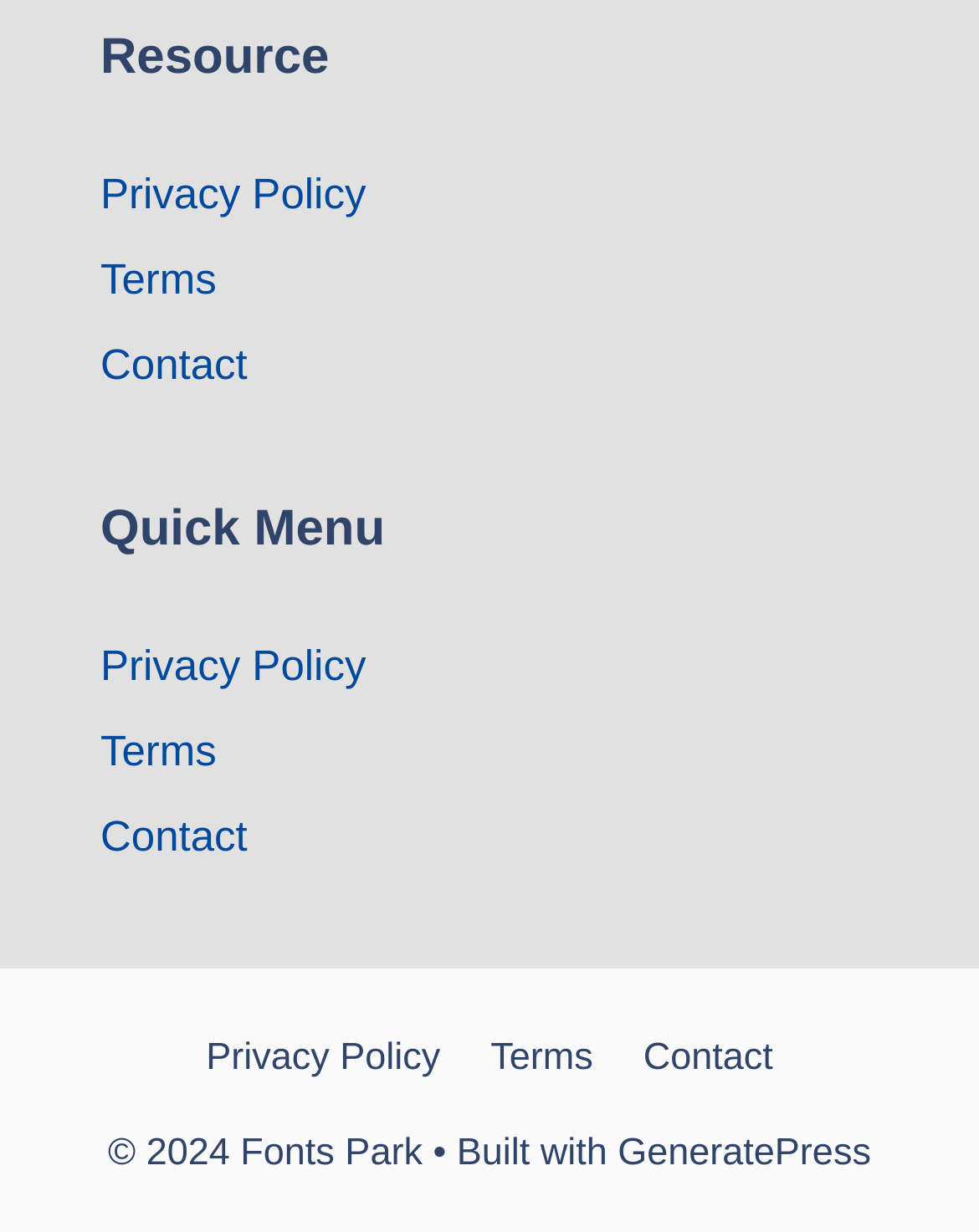Locate the bounding box of the UI element described in the following text: "Latest News".

None